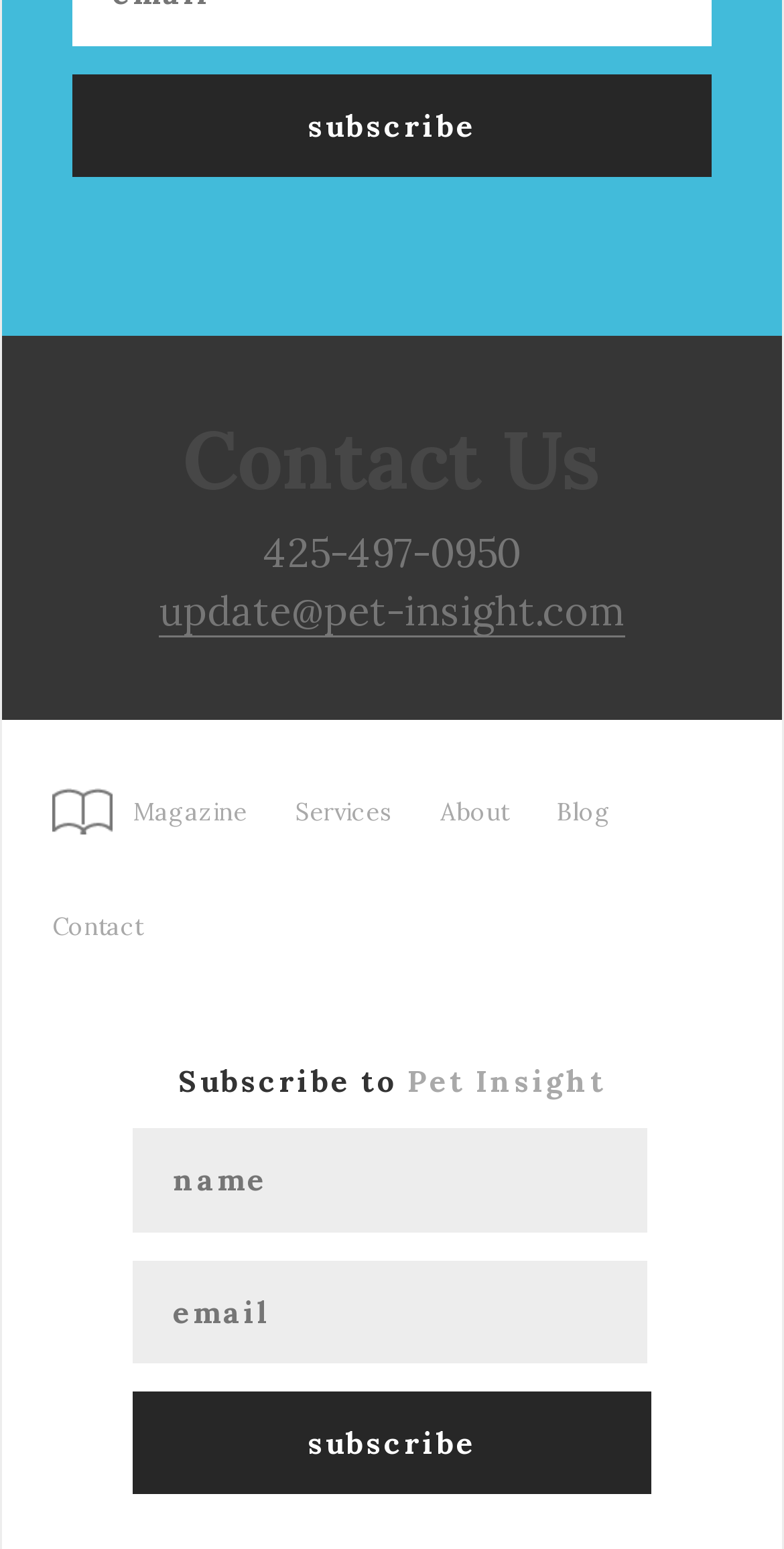What is the email address to update?
Use the image to give a comprehensive and detailed response to the question.

I found the email address by looking at the link element with the content 'update@pet-insight.com', which is located below the 'Contact Us' heading.